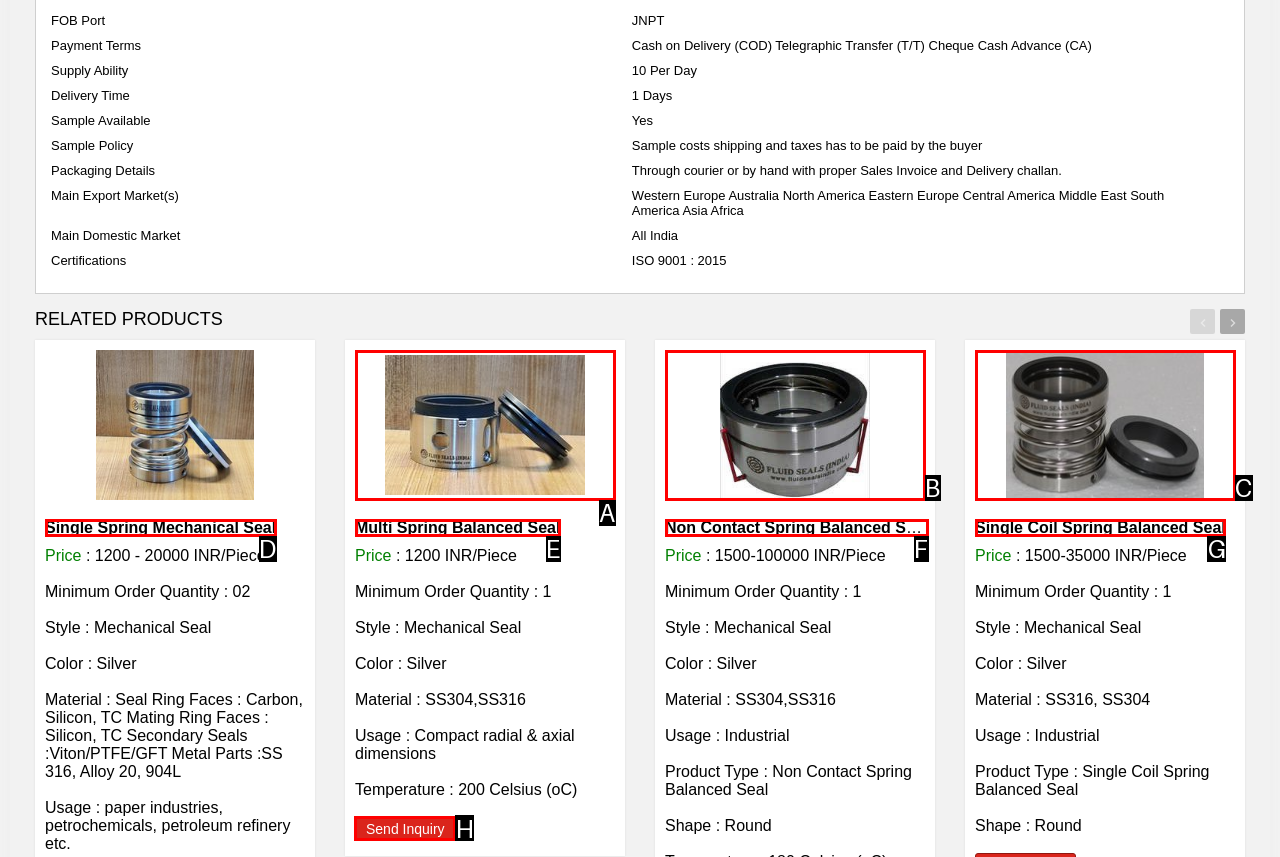Tell me which one HTML element I should click to complete the following task: Send an inquiry
Answer with the option's letter from the given choices directly.

H